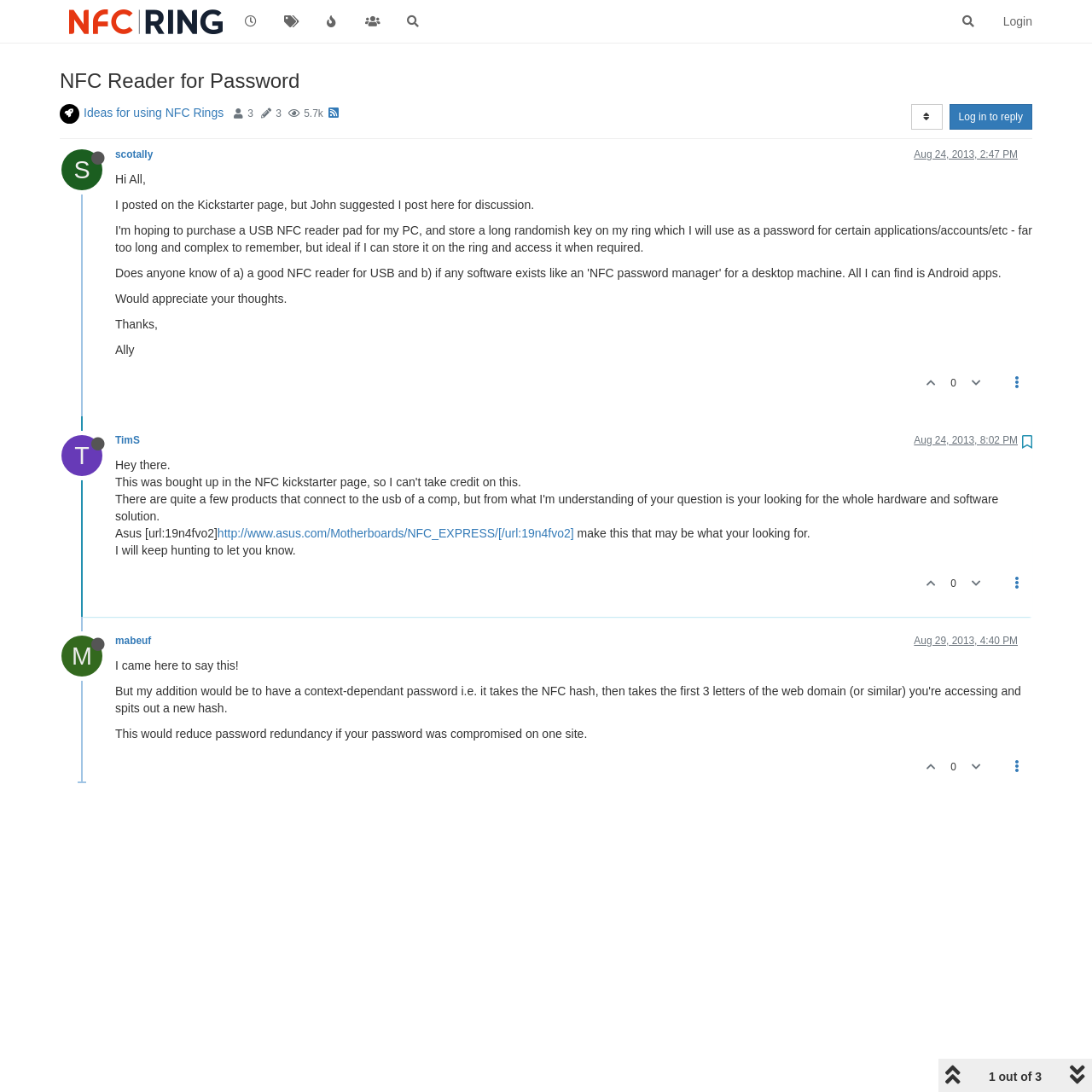Predict the bounding box of the UI element based on this description: "Login".

[0.907, 0.0, 0.957, 0.039]